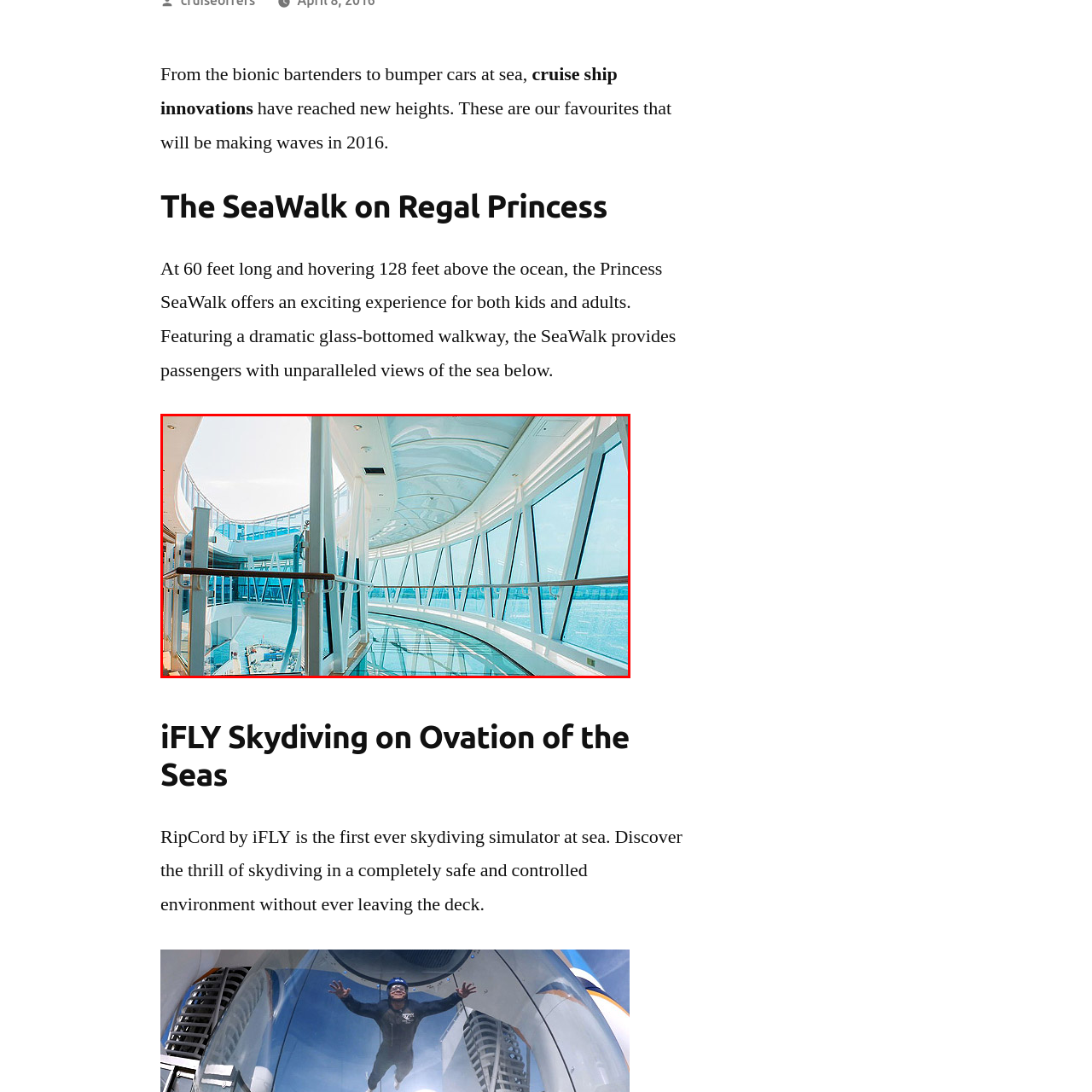What type of floor does the light-filled corridor feature?
Focus on the red-bounded area of the image and reply with one word or a short phrase.

Polished glass floor